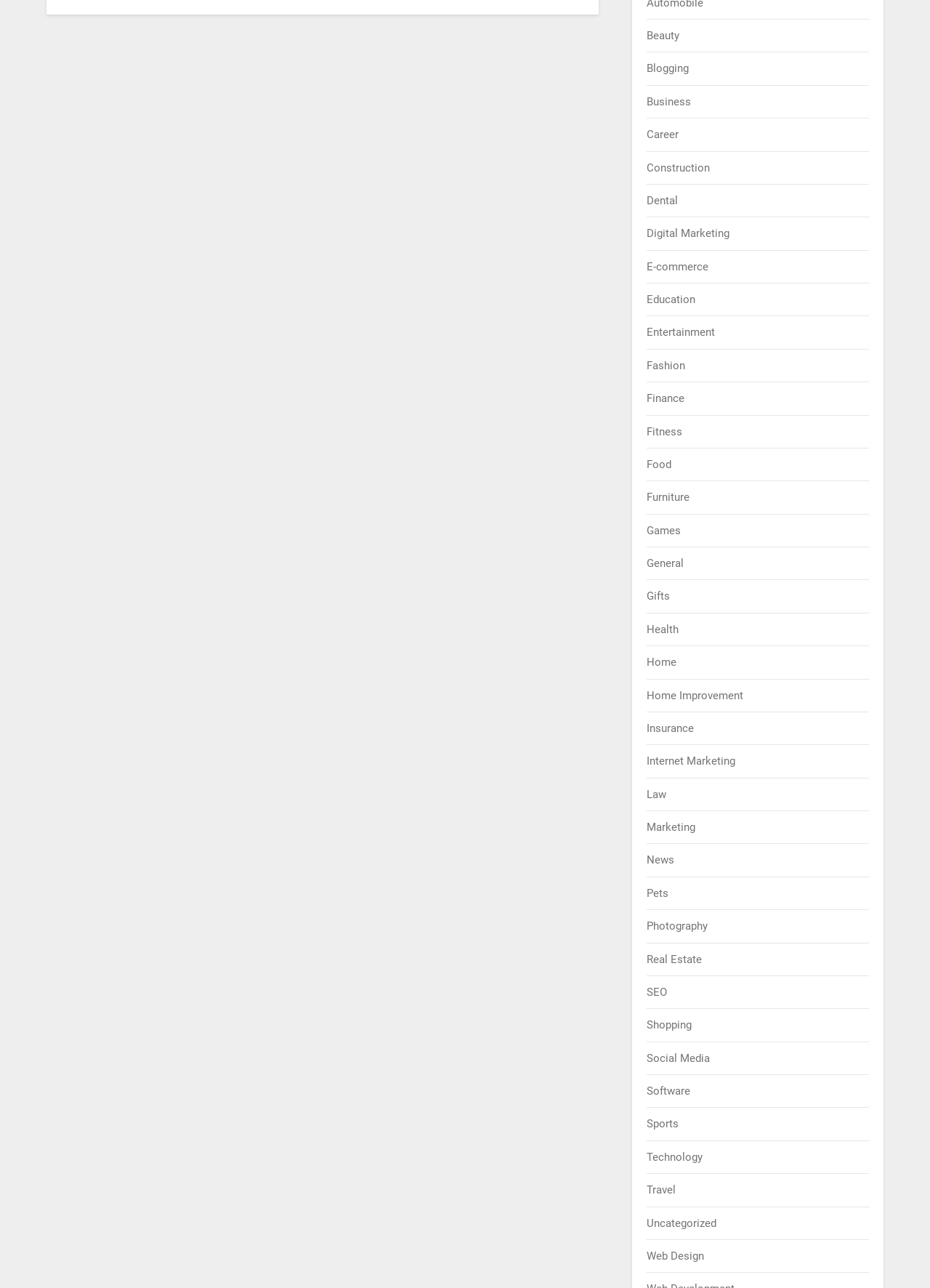Using the information shown in the image, answer the question with as much detail as possible: Which category is related to buying and selling products online?

After analyzing the links on the webpage, I found a category related to buying and selling products online, which is 'E-commerce'. This category is likely related to online shopping and transactions.